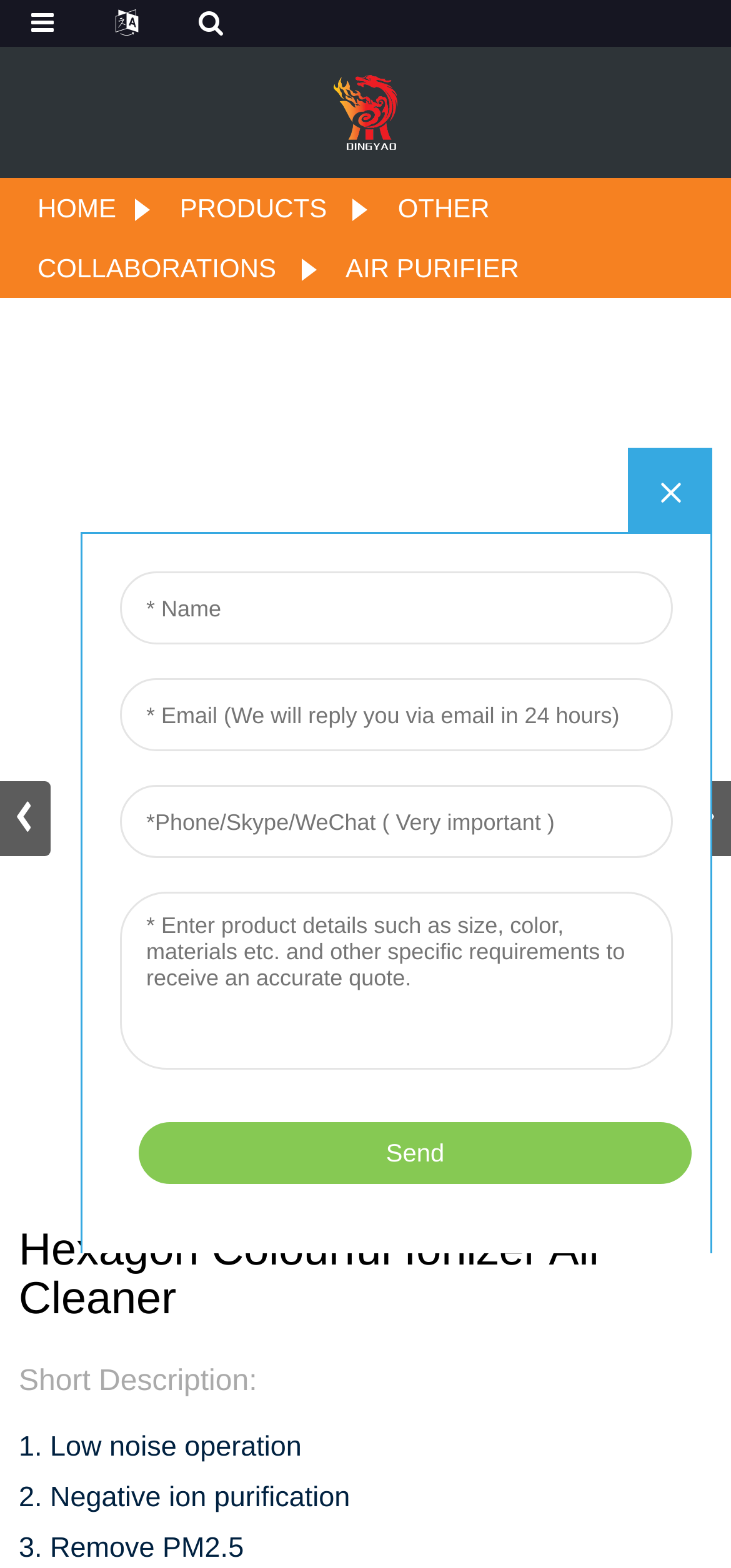How many navigation links are at the top of the page?
Please respond to the question thoroughly and include all relevant details.

I counted the number of link elements at the top of the page, which are 'HOME', 'PRODUCTS', 'OTHER COLLABORATIONS', and 'AIR PURIFIER'. Therefore, there are 4 navigation links at the top of the page.